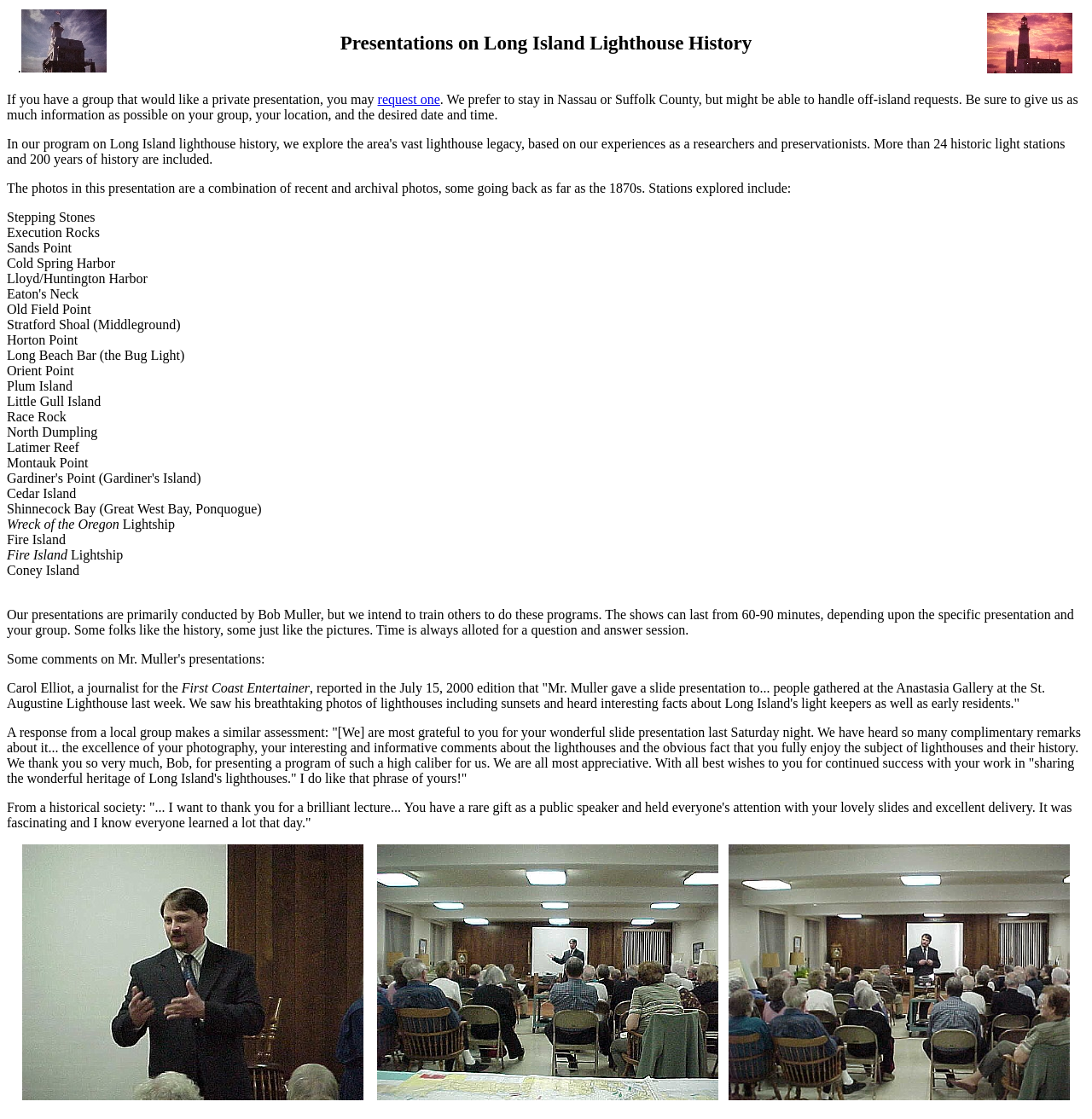What is the main topic of the presentations?
Please answer the question with a detailed and comprehensive explanation.

Based on the webpage content, the main topic of the presentations is Long Island Lighthouse History, which is evident from the text 'Presentations on Long Island Lighthouse History' and the list of lighthouse stations explored.